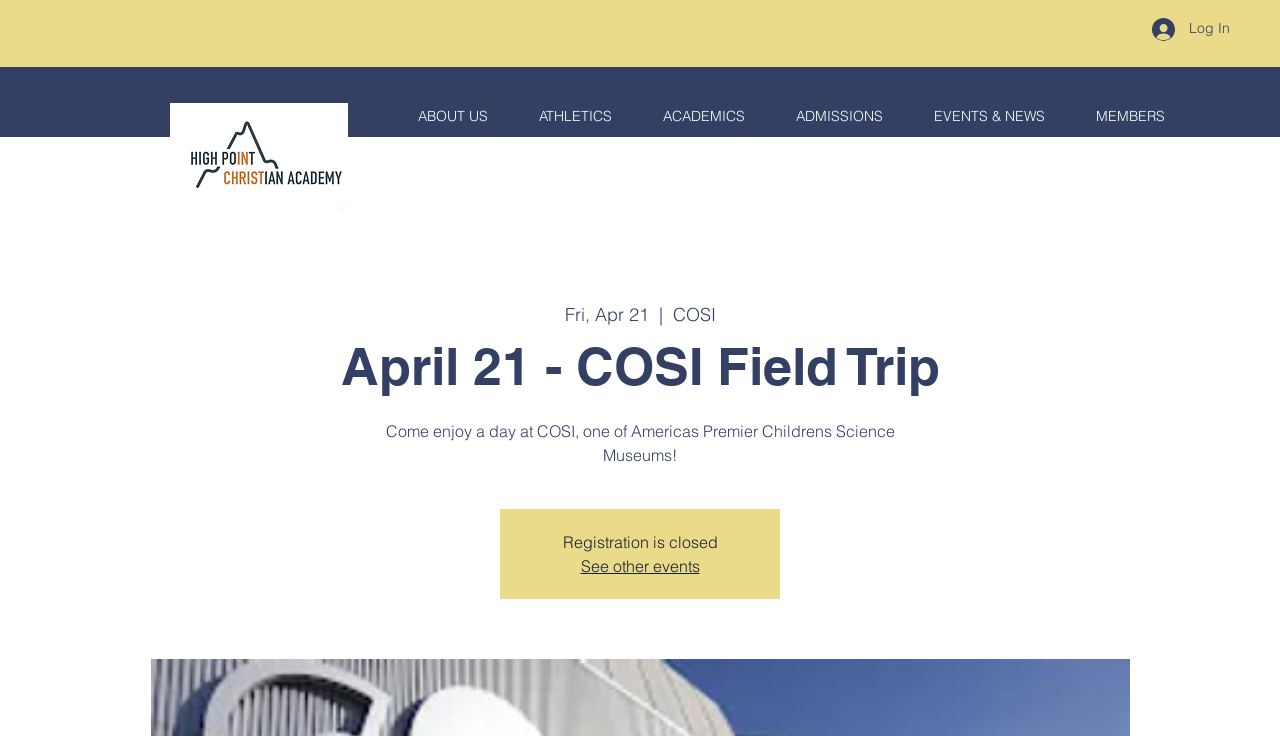What is the status of registration for the event?
Please give a detailed and elaborate answer to the question based on the image.

I found the answer by looking at the static text 'Registration is closed' which indicates that the registration for the event is no longer available.